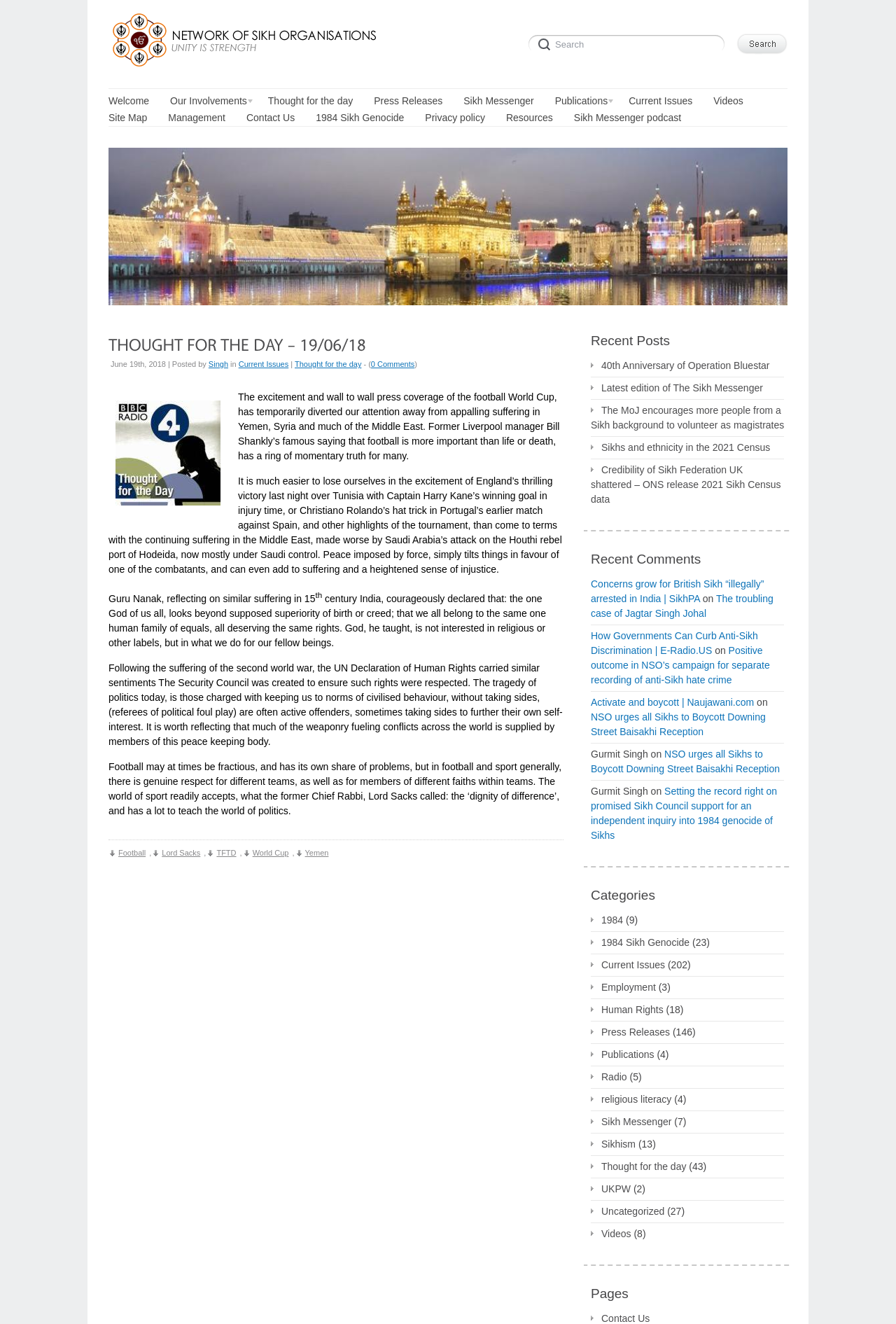Generate a thorough caption that explains the contents of the webpage.

The webpage is titled "Where Unity Is Strength" and appears to be the website of the Network Of Sikh Organisations. At the top of the page, there is a logo and a search bar with a "Search" button. Below the search bar, there are several links to different sections of the website, including "Welcome", "Our Involvements", "Thought for the day", and others.

The main content of the page is a thought for the day, dated June 19th, 2018, which discusses the importance of unity and respect for all human beings, regardless of their background or creed. The article reflects on the suffering in the Middle East and the importance of promoting peace and understanding.

Below the thought for the day, there are several recent posts, including "40th Anniversary of Operation Bluestar", "Latest edition of The Sikh Messenger", and others. There is also a section for recent comments, which includes links to various articles and news stories related to the Sikh community.

On the right-hand side of the page, there are several headings, including "Recent Posts", "Recent Comments", and "Categories". Under the "Categories" heading, there are links to different topics, such as "1984", "1984 Sikh Genocide", "Current Issues", and others.

Overall, the webpage appears to be a news and information website focused on the Sikh community, with a emphasis on promoting unity, understanding, and respect for all human beings.